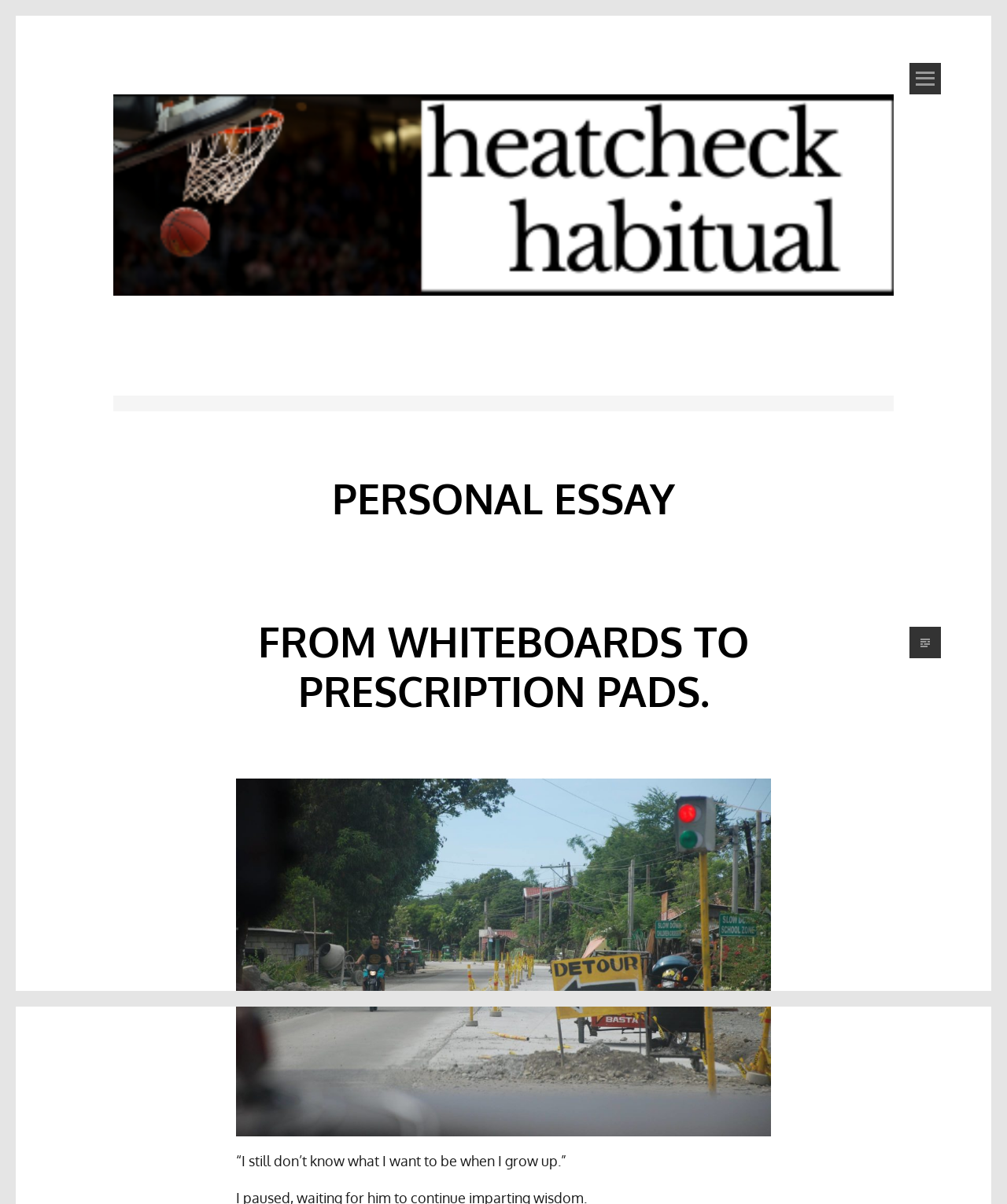How many links are there in the main section?
Please provide a single word or phrase in response based on the screenshot.

2